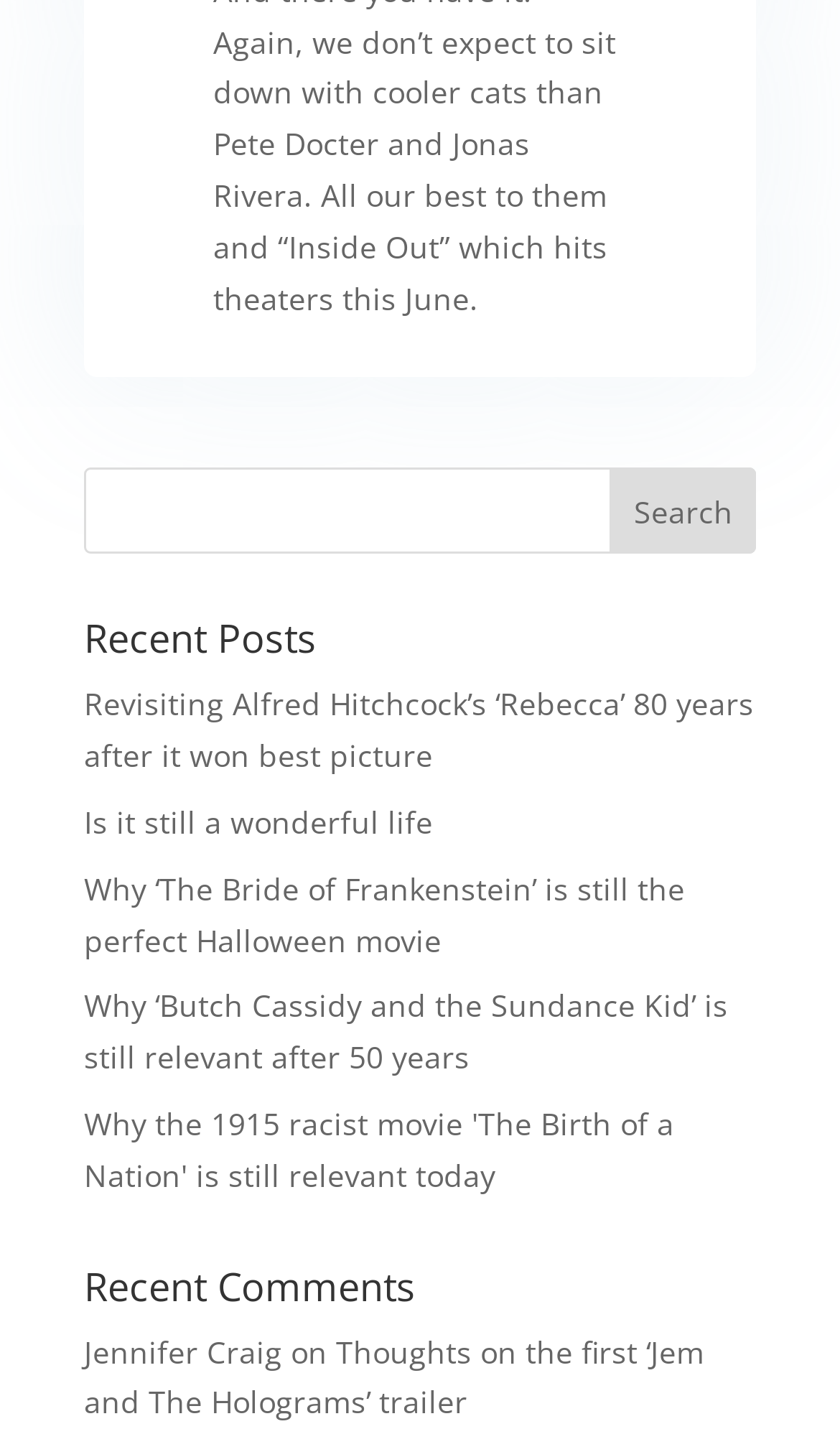Analyze the image and answer the question with as much detail as possible: 
What is the purpose of the textbox at the top?

I looked at the textbox at the top and found a button next to it labeled 'Search', which suggests that the textbox is for searching purposes.